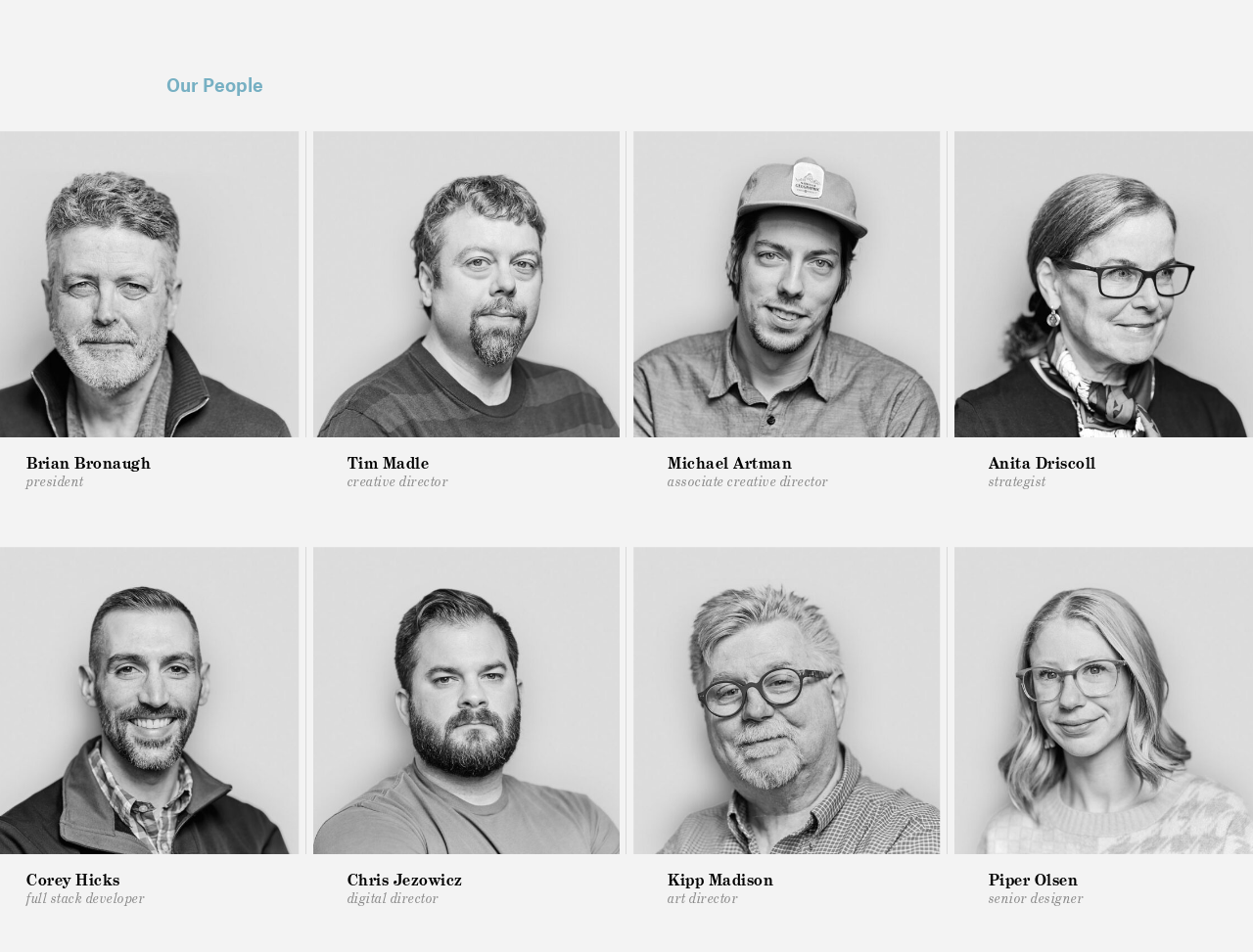Kindly determine the bounding box coordinates for the clickable area to achieve the given instruction: "Check Anita Driscoll's bio".

[0.761, 0.46, 0.902, 0.534]